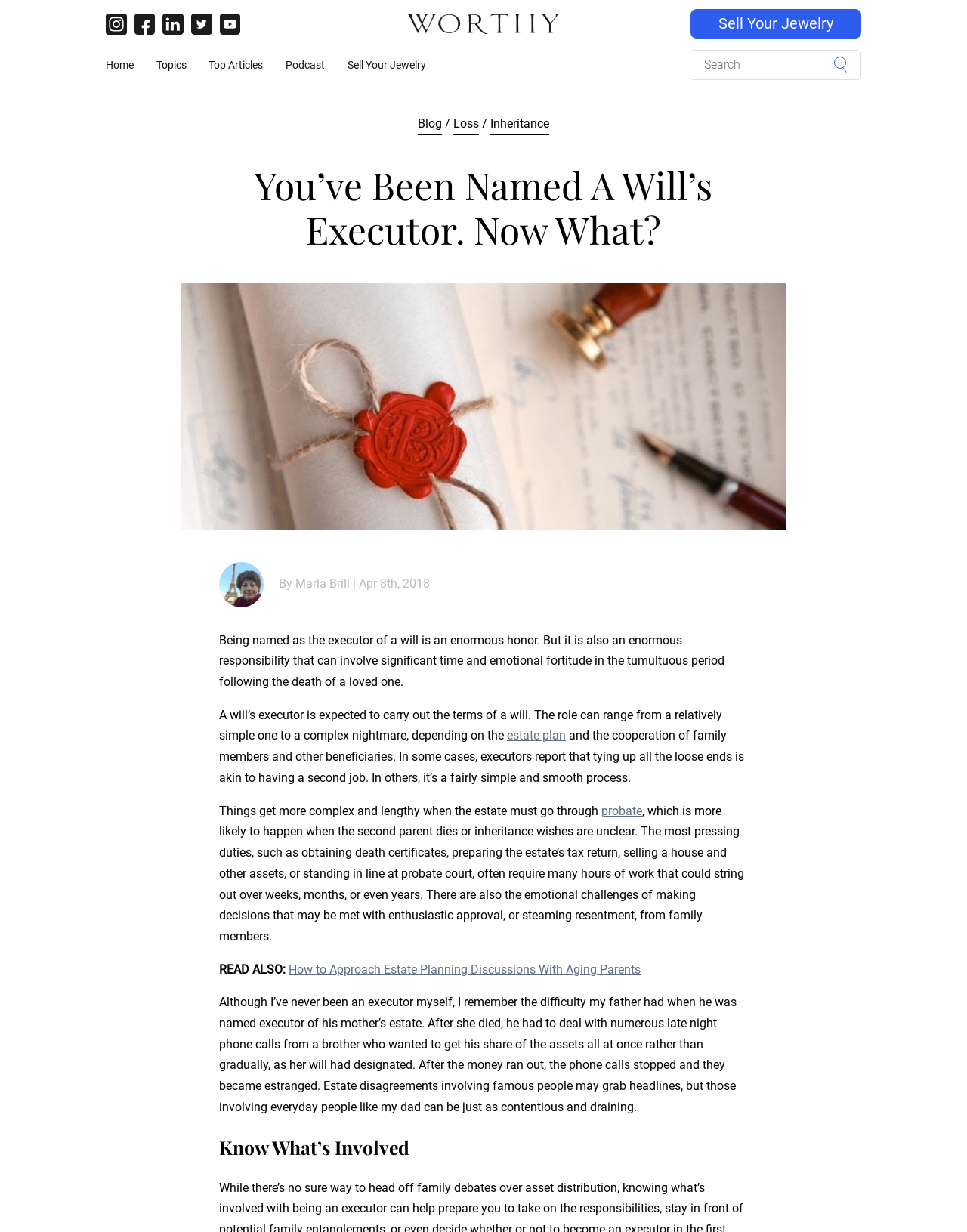Locate the bounding box coordinates of the element that needs to be clicked to carry out the instruction: "Search for topics". The coordinates should be given as four float numbers ranging from 0 to 1, i.e., [left, top, right, bottom].

[0.713, 0.039, 0.891, 0.065]